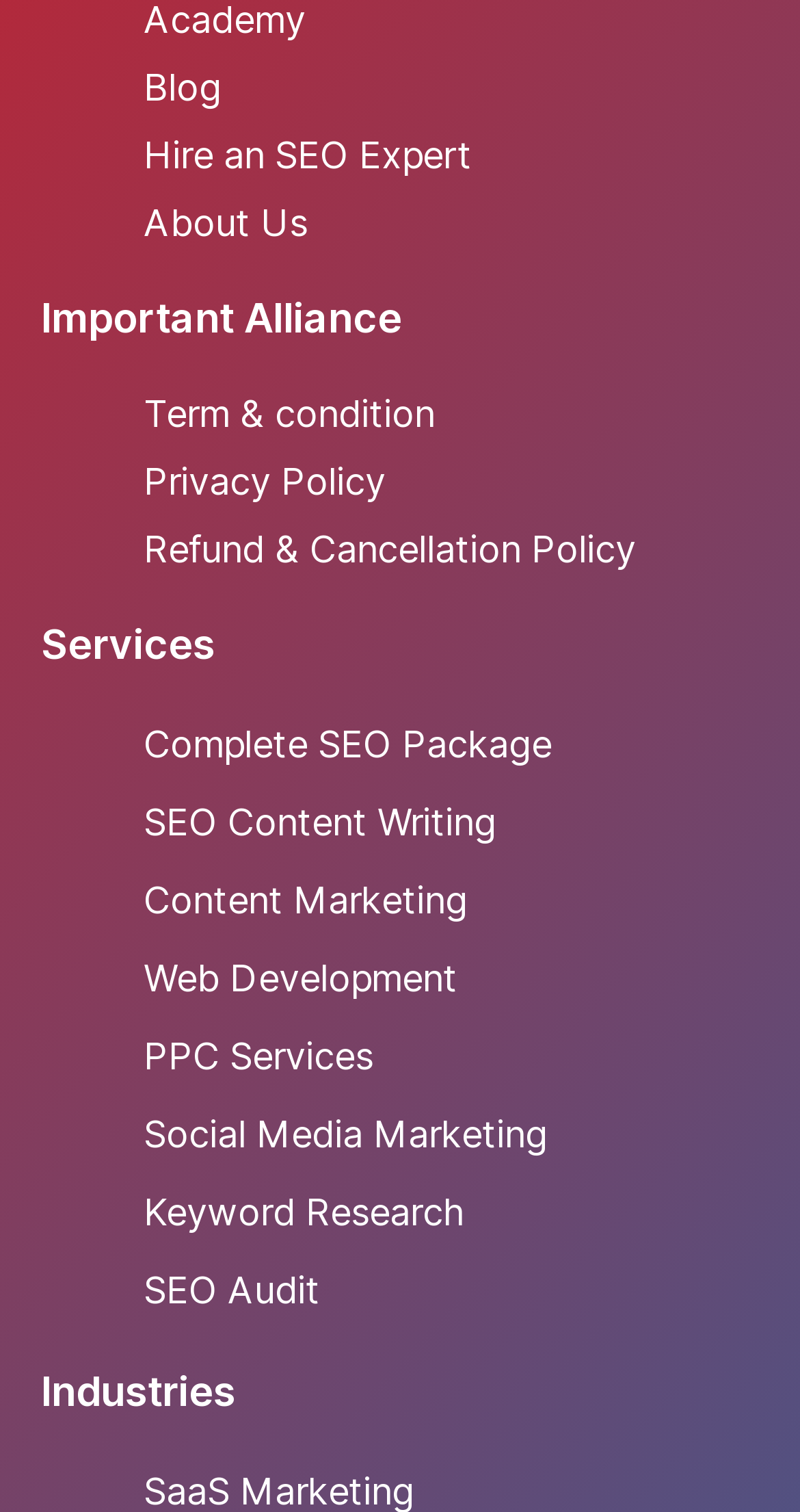What is the name of the company? Please answer the question using a single word or phrase based on the image.

Important Alliance